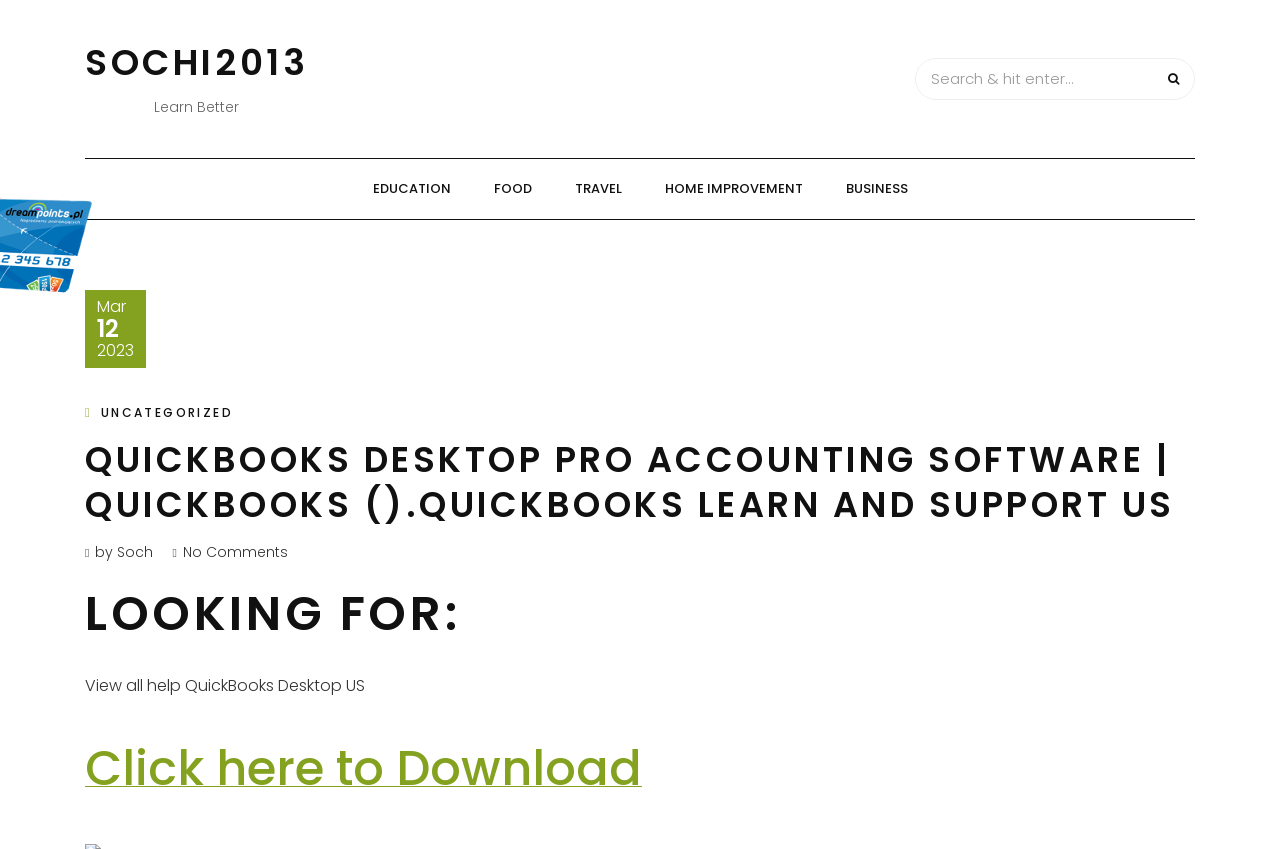Please respond to the question using a single word or phrase:
What categories are available?

EDUCATION, FOOD, TRAVEL, HOME IMPROVEMENT, BUSINESS